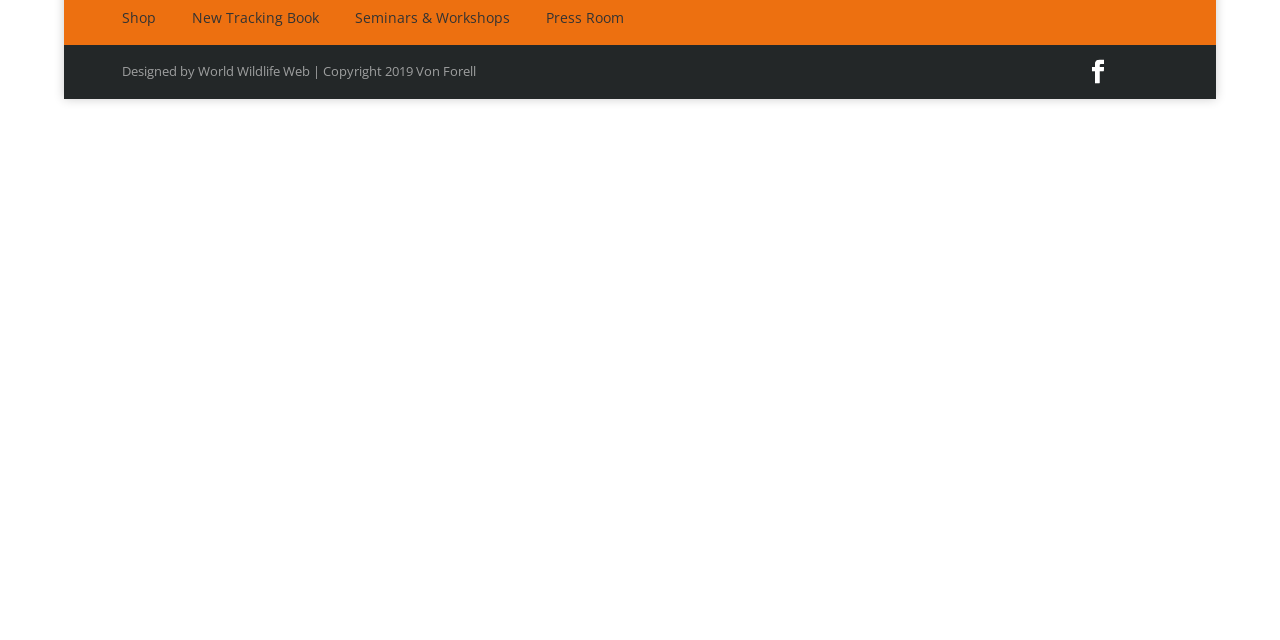Identify the bounding box for the UI element specified in this description: "Facebook". The coordinates must be four float numbers between 0 and 1, formatted as [left, top, right, bottom].

[0.849, 0.094, 0.867, 0.132]